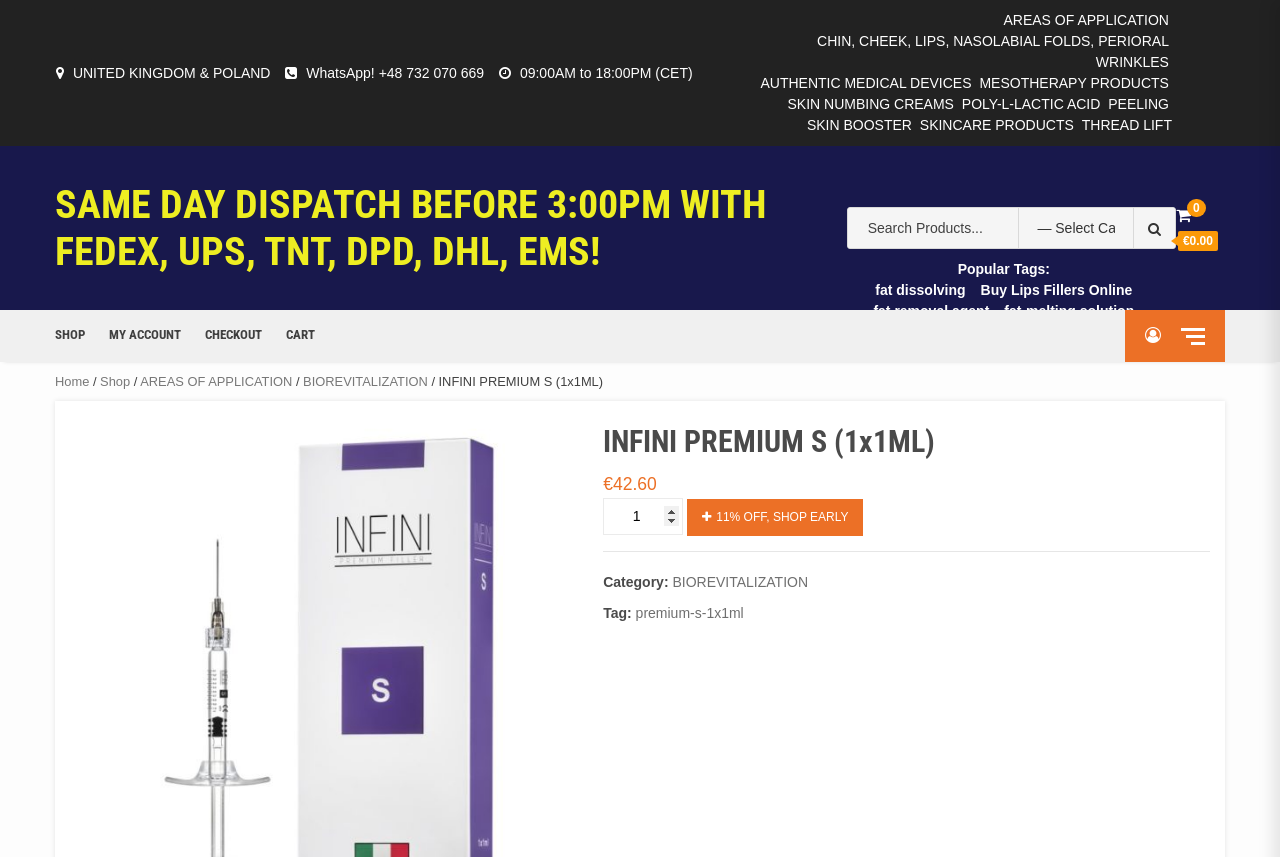Craft a detailed narrative of the webpage's structure and content.

This webpage is an e-commerce page for a product called INFINI PREMIUM S (1x1ML). At the top, there is a heading that reads "INFINI PREMIUM S (1x1ML) - SAME DAY DISPATCH BEFORE 3:00PM WITH FEDEX, UPS, TNT, DPD, DHL, EMS!" and a search bar with a combobox and a button. Below the heading, there are several links to different areas of application, including chin, cheek, lips, nasolabial folds, and perioral wrinkles.

On the left side, there is a section with a heading "SAME DAY DISPATCH BEFORE 3:00PM WITH FEDEX, UPS, TNT, DPD, DHL, EMS!" and a link to the same text. Below this section, there is a search box with a placeholder text "Search for:" and a button.

In the middle of the page, there is a section with popular tags, including "fat dissolving", "Buy Lips Fillers Online", "fat removal agent", and "Biorevitalizing treatments". Below this section, there is a link to the shopping cart and a navigation breadcrumb that shows the current page location.

On the right side, there is a section with a heading "INFINI PREMIUM S (1x1ML)" and a price of €42.60. Below this section, there is a quantity selector and a button with a discount offer. Further down, there are links to the product category and tags.

At the bottom of the page, there are links to the shop, my account, checkout, and cart. There is also a navigation breadcrumb that shows the current page location.